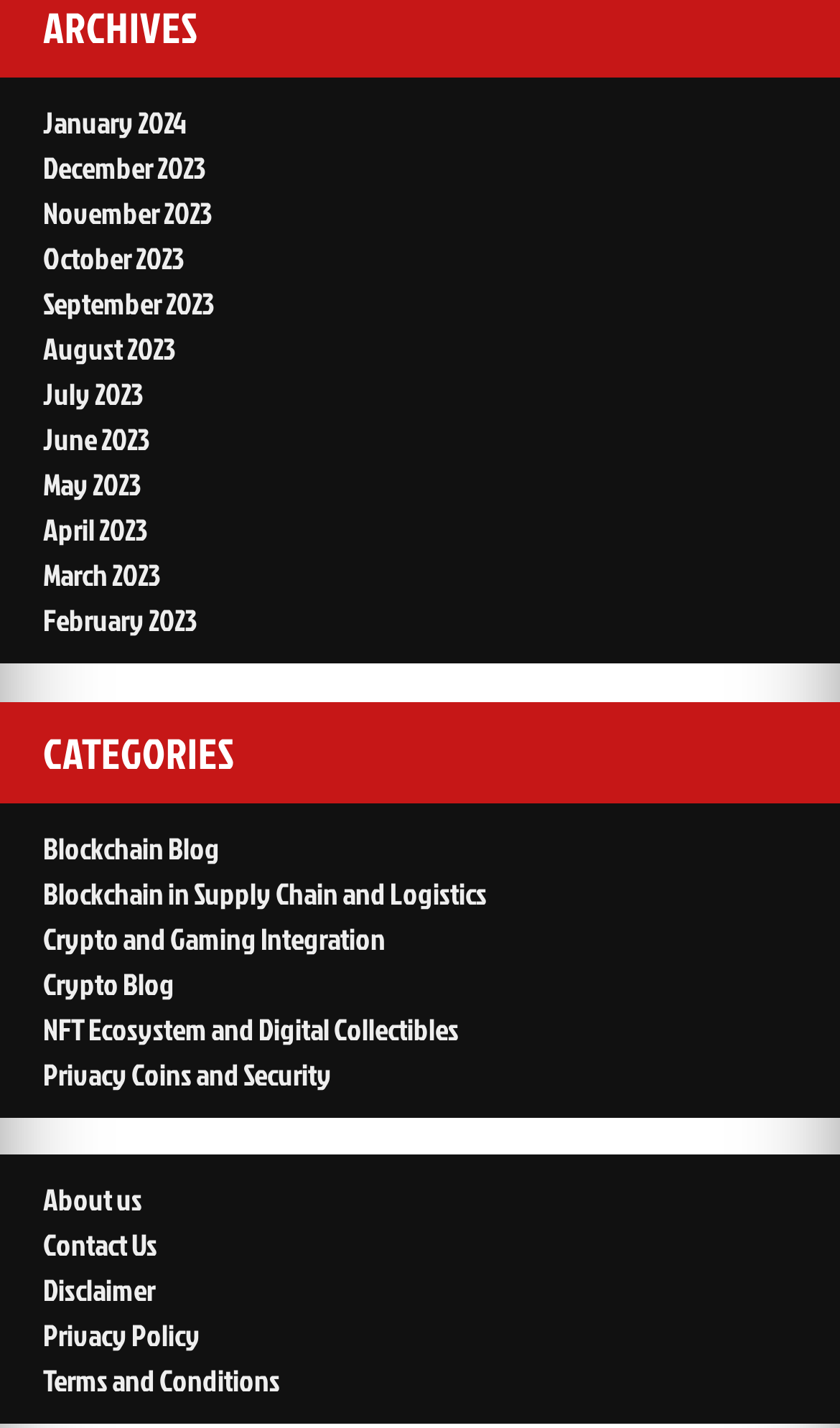What is the longest link text in the 'CATEGORIES' section?
Please ensure your answer is as detailed and informative as possible.

By analyzing the link texts in the 'CATEGORIES' section, I found that the longest link text is 'NFT Ecosystem and Digital Collectibles', which has the most characters among all the link texts in that section.